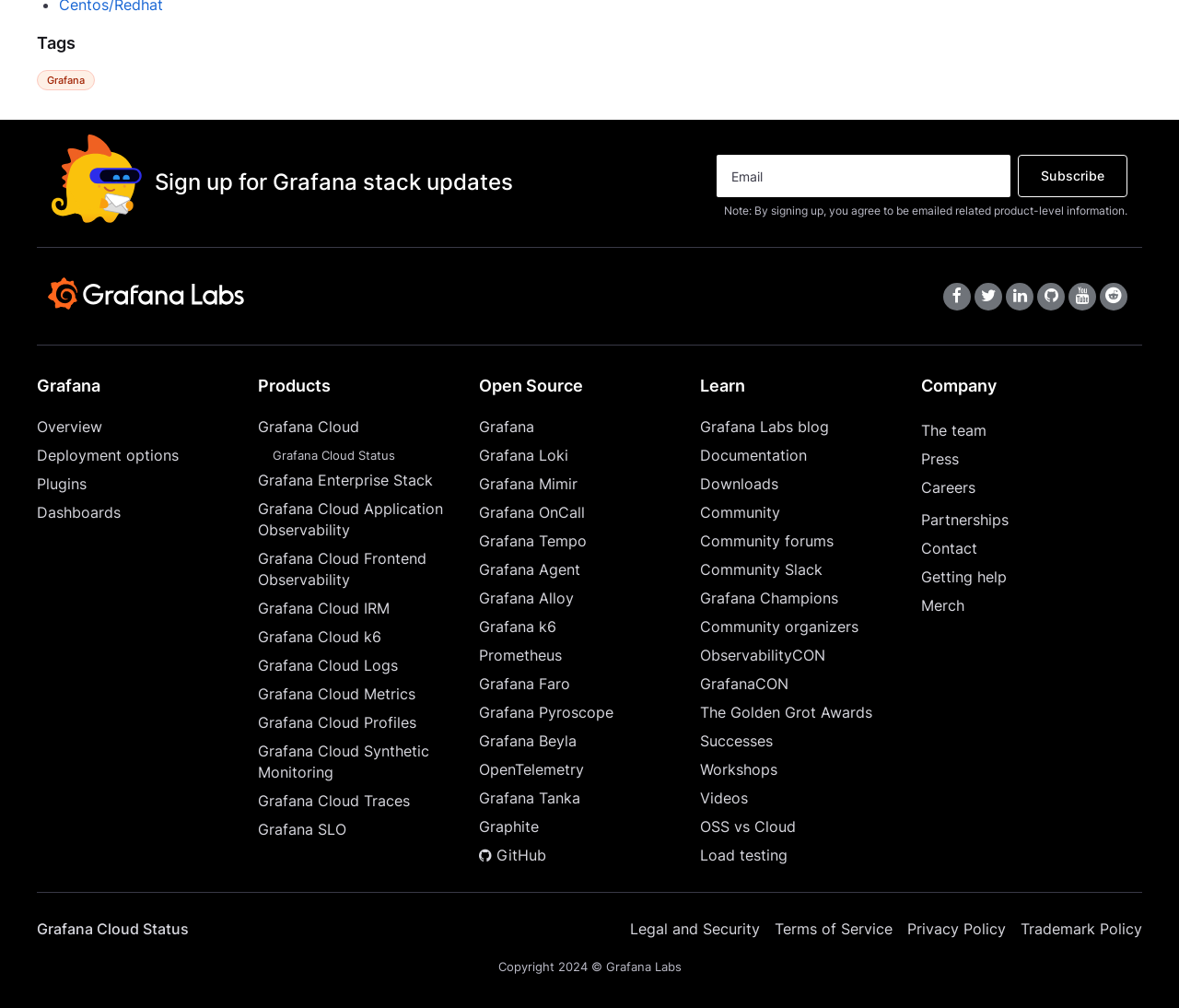What are the three main categories on the webpage? Based on the screenshot, please respond with a single word or phrase.

Products, Open Source, Learn